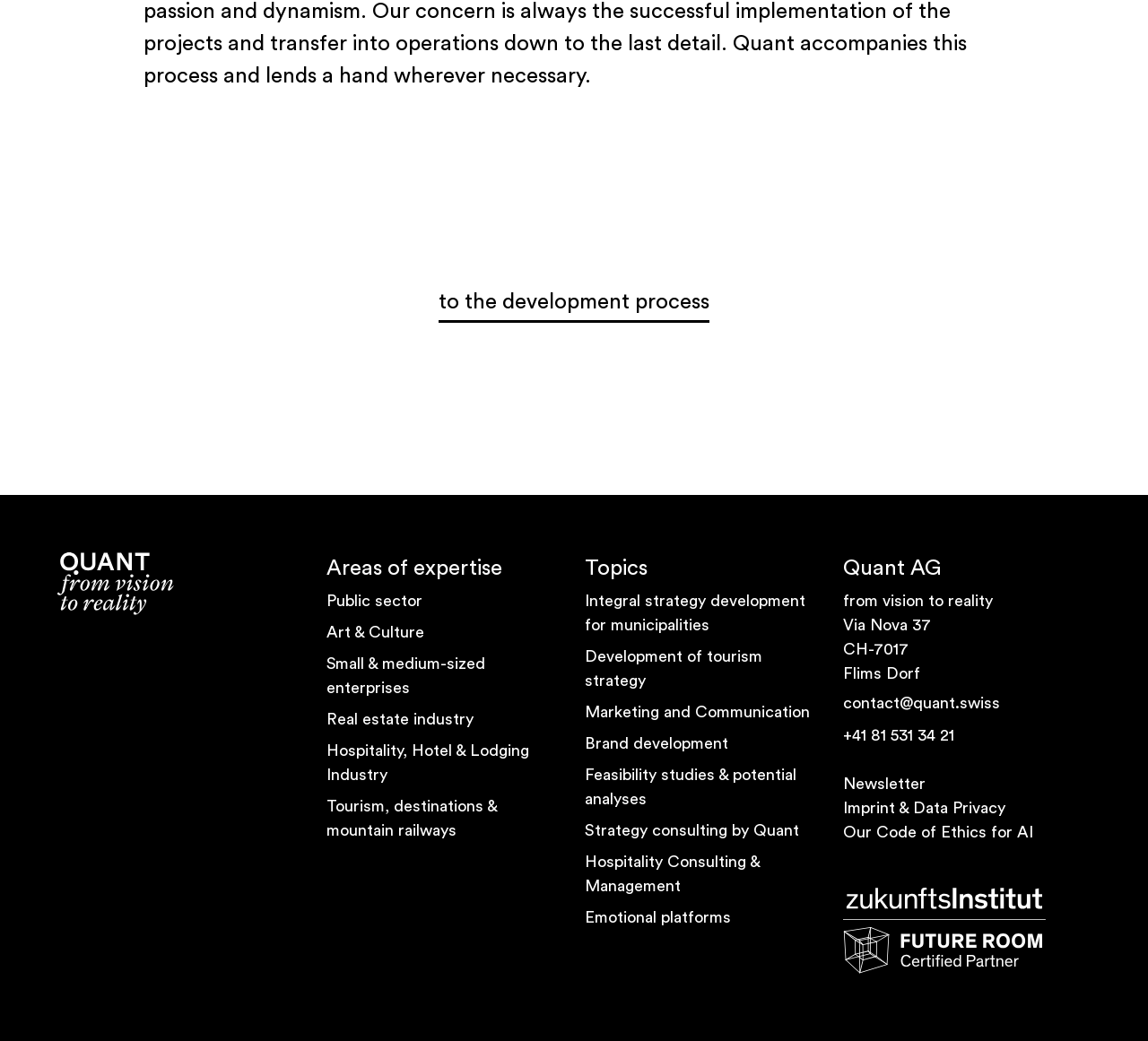What is the address of the company?
Identify the answer in the screenshot and reply with a single word or phrase.

Via Nova 37, CH-7017 Flims Dorf